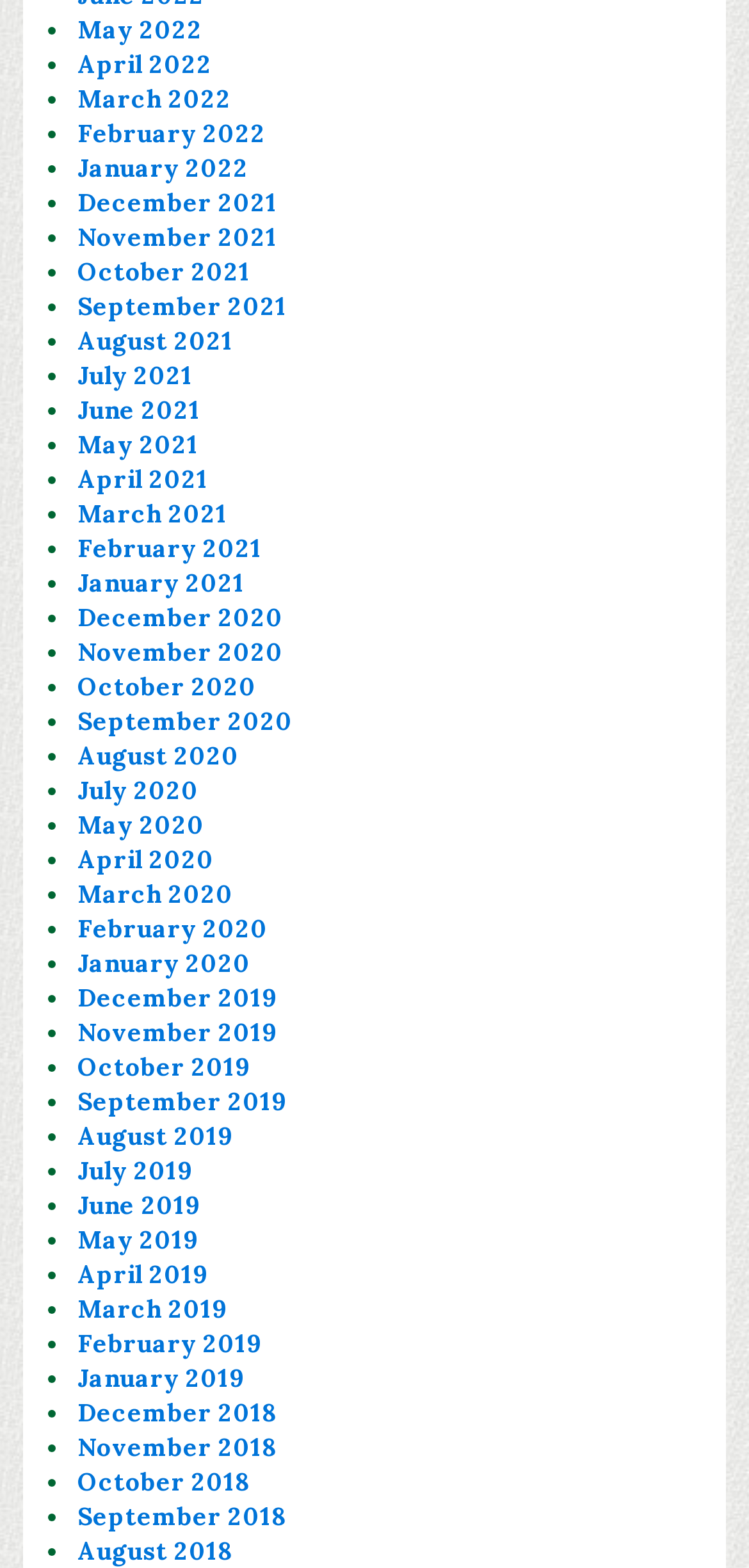From the webpage screenshot, predict the bounding box coordinates (top-left x, top-left y, bottom-right x, bottom-right y) for the UI element described here: August 2020

[0.103, 0.472, 0.319, 0.493]